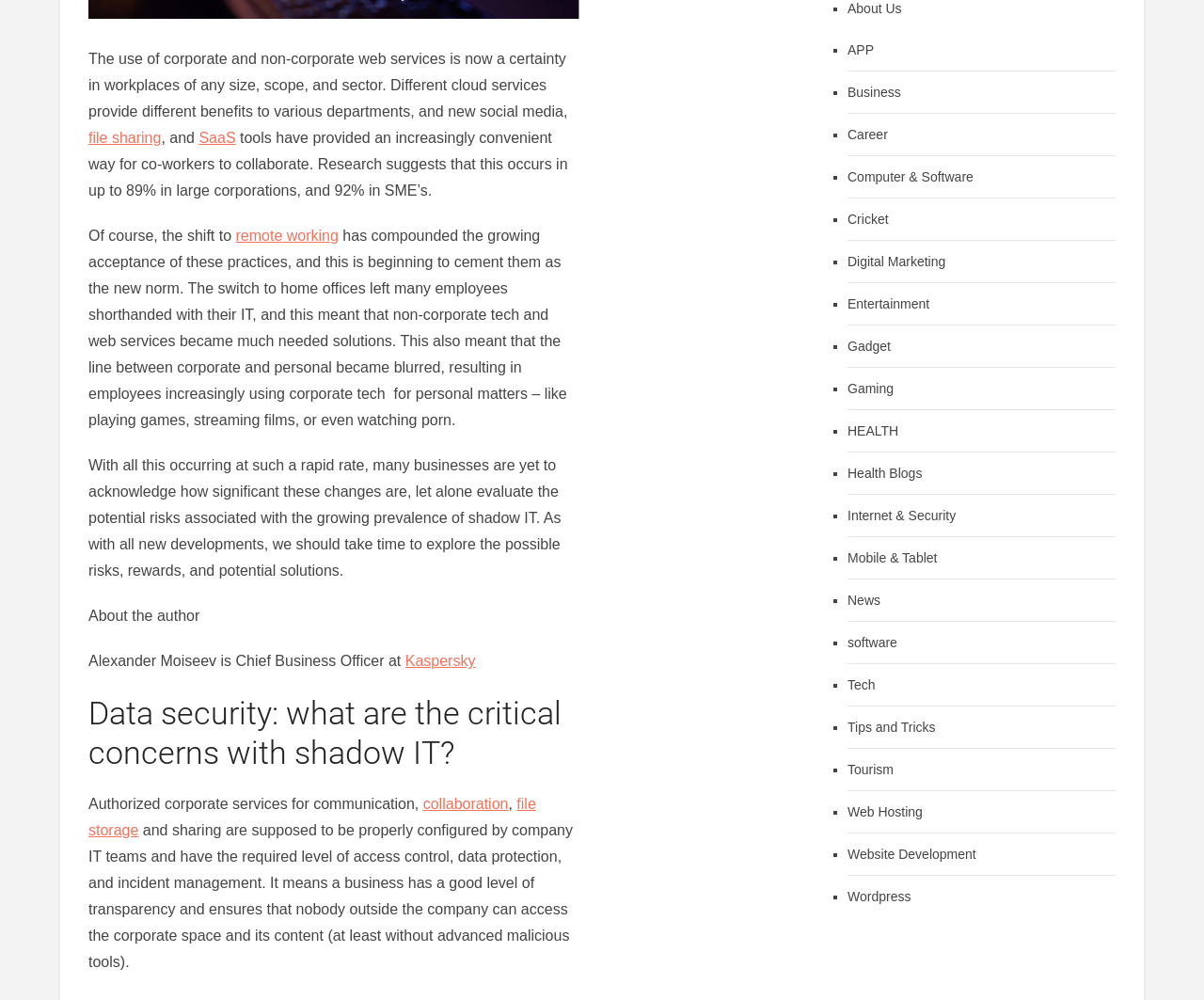Given the element description Entertainment, specify the bounding box coordinates of the corresponding UI element in the format (top-left x, top-left y, bottom-right x, bottom-right y). All values must be between 0 and 1.

[0.704, 0.296, 0.772, 0.311]